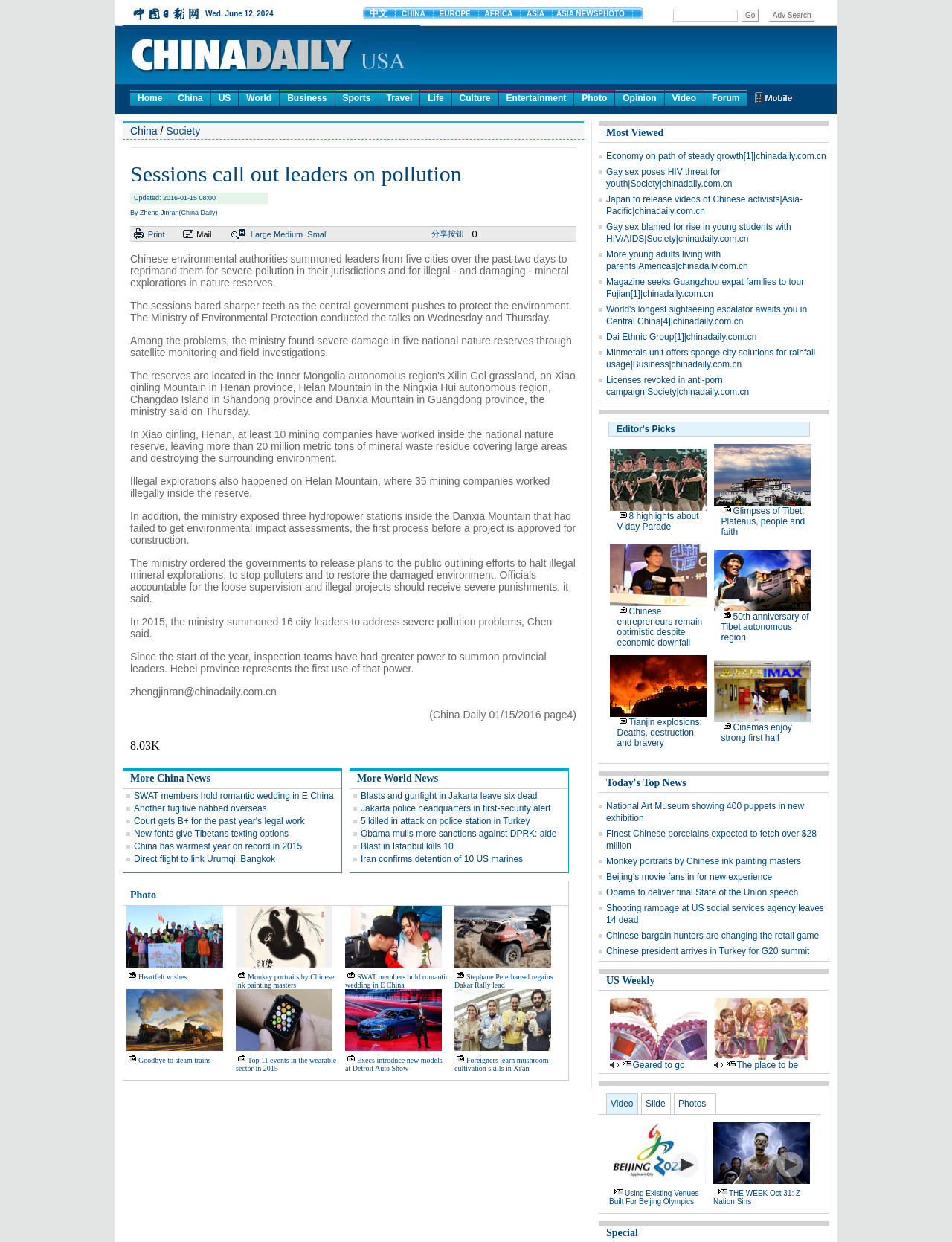Please find the bounding box coordinates of the element's region to be clicked to carry out this instruction: "Click on the 'Home' link".

[0.137, 0.072, 0.178, 0.085]